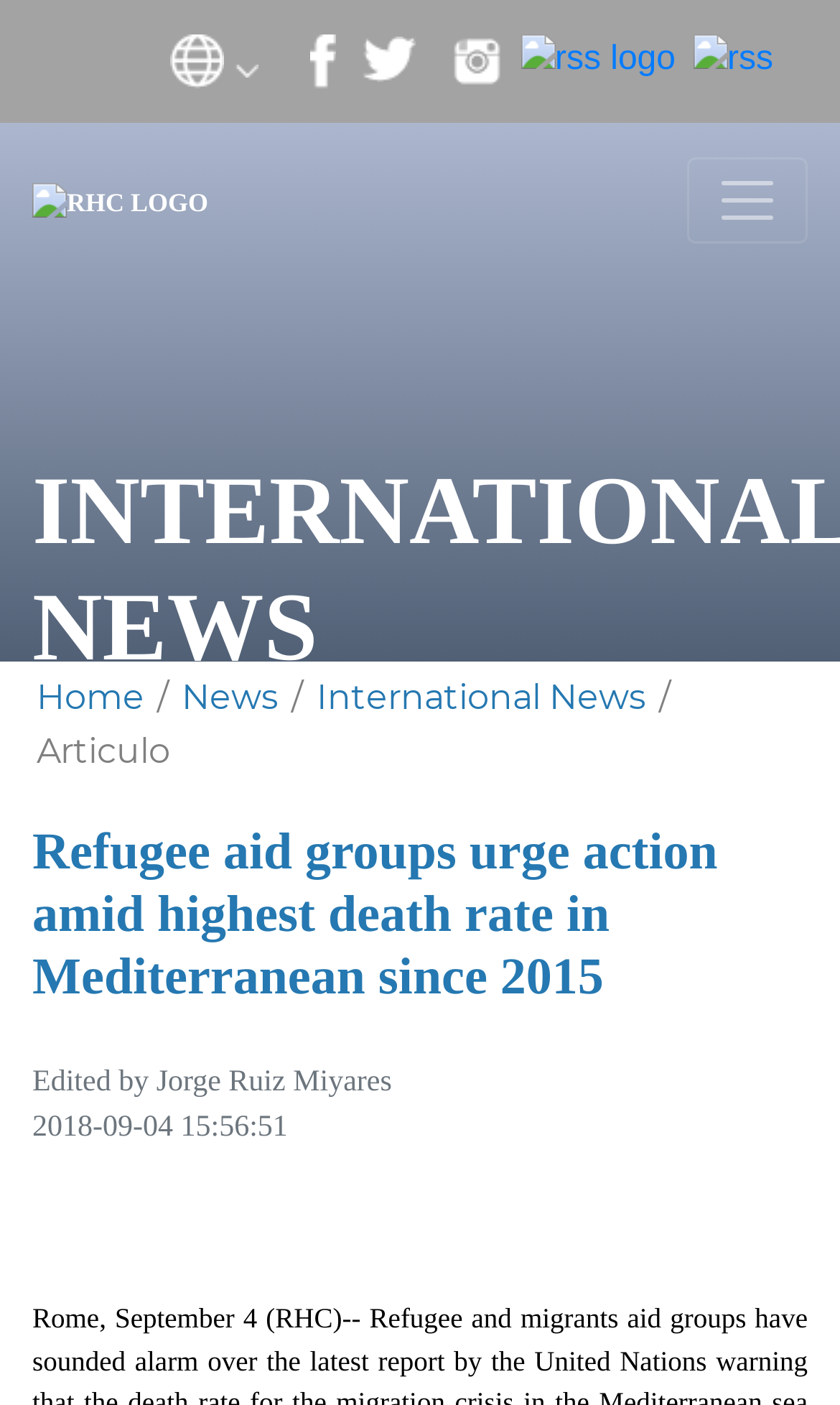Find the bounding box coordinates of the element I should click to carry out the following instruction: "Click the world icon".

[0.203, 0.03, 0.307, 0.056]